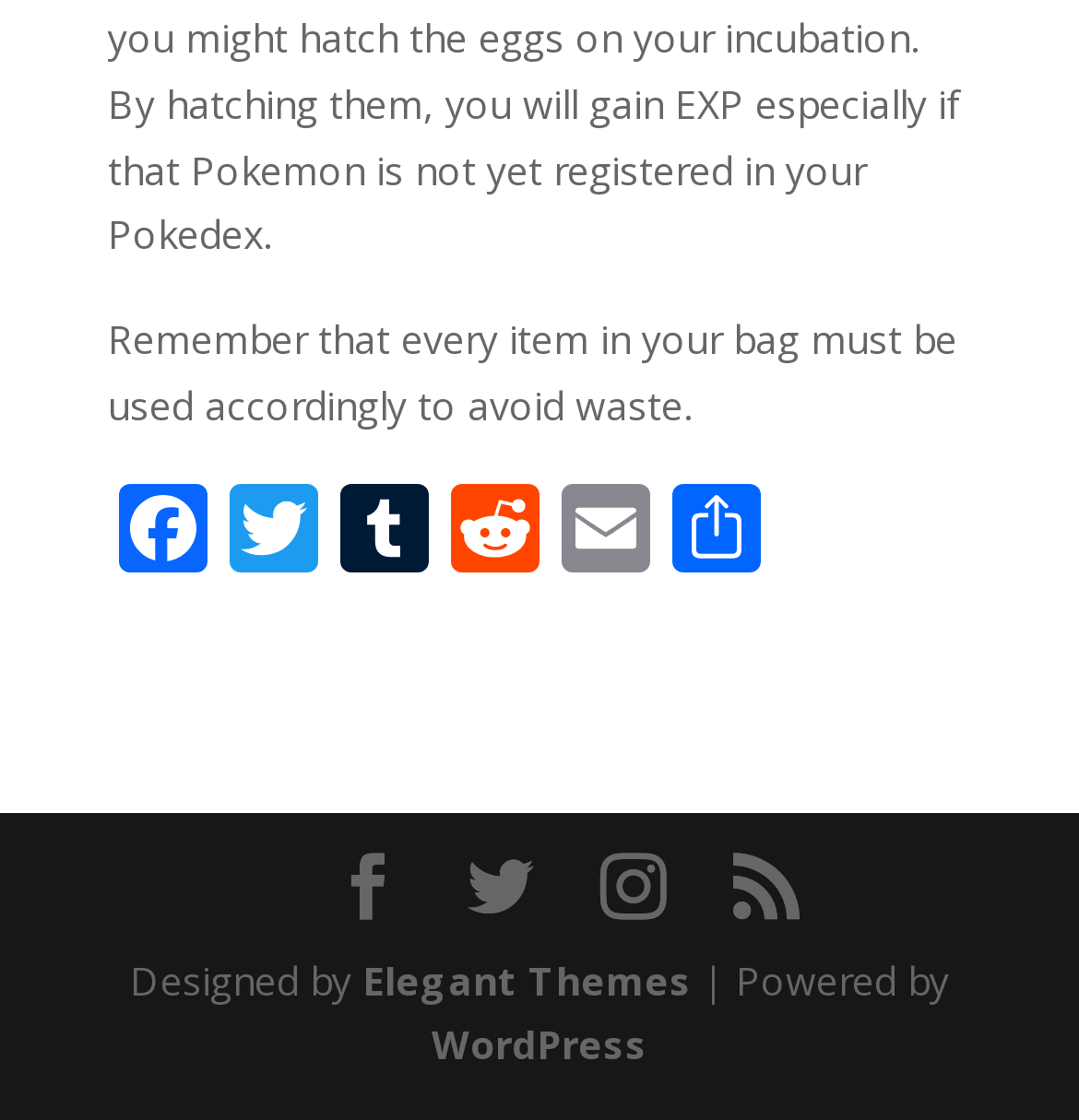What is the name of the website's designer?
Based on the screenshot, answer the question with a single word or phrase.

Elegant Themes